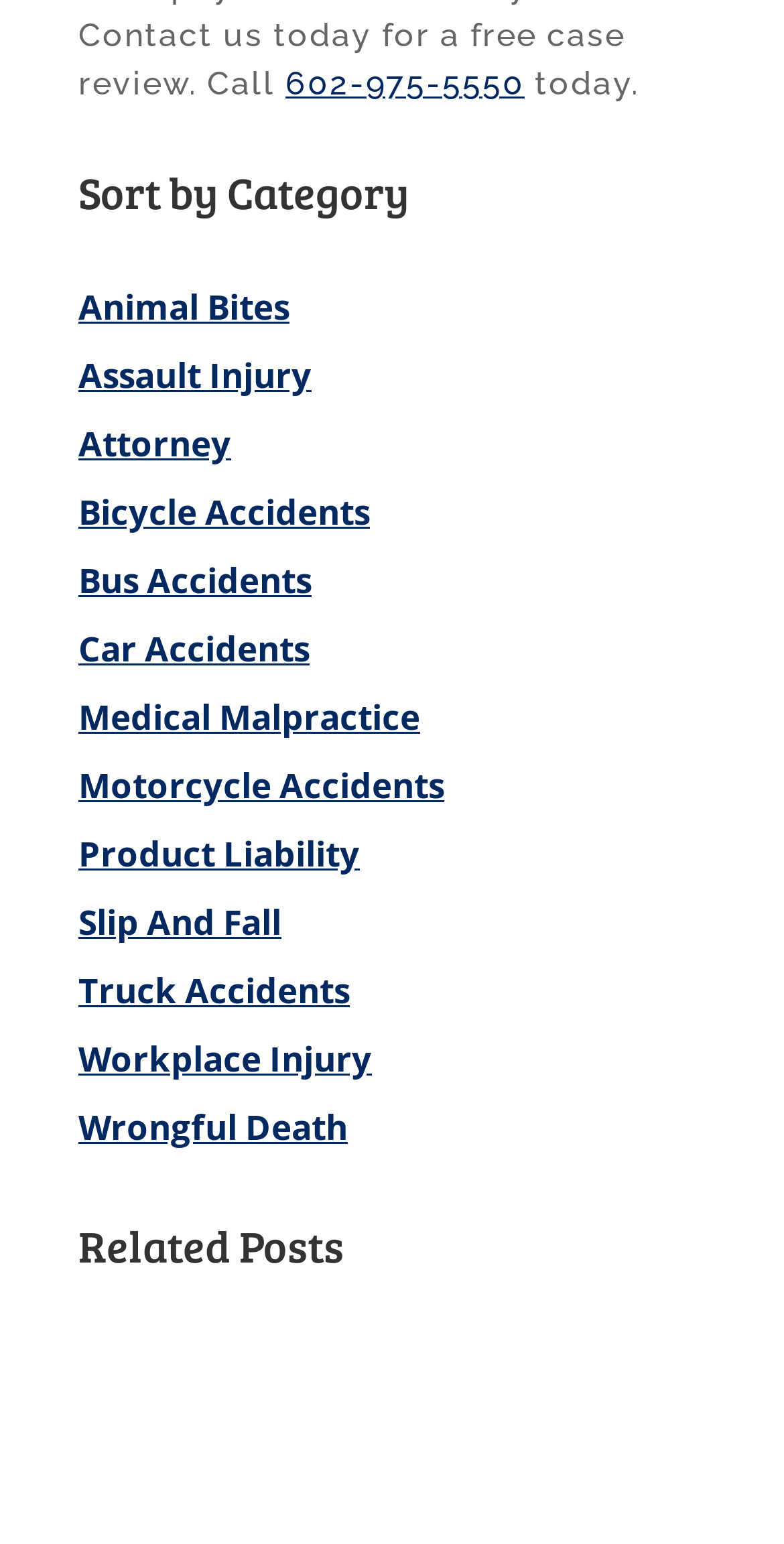Given the element description 602-975-5550, identify the bounding box coordinates for the UI element on the webpage screenshot. The format should be (top-left x, top-left y, bottom-right x, bottom-right y), with values between 0 and 1.

[0.364, 0.042, 0.669, 0.067]